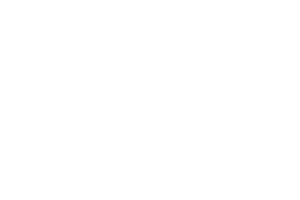Respond with a single word or phrase:
What areas of expertise are mentioned in the caption?

Plumbing, electrical work, and carpentry